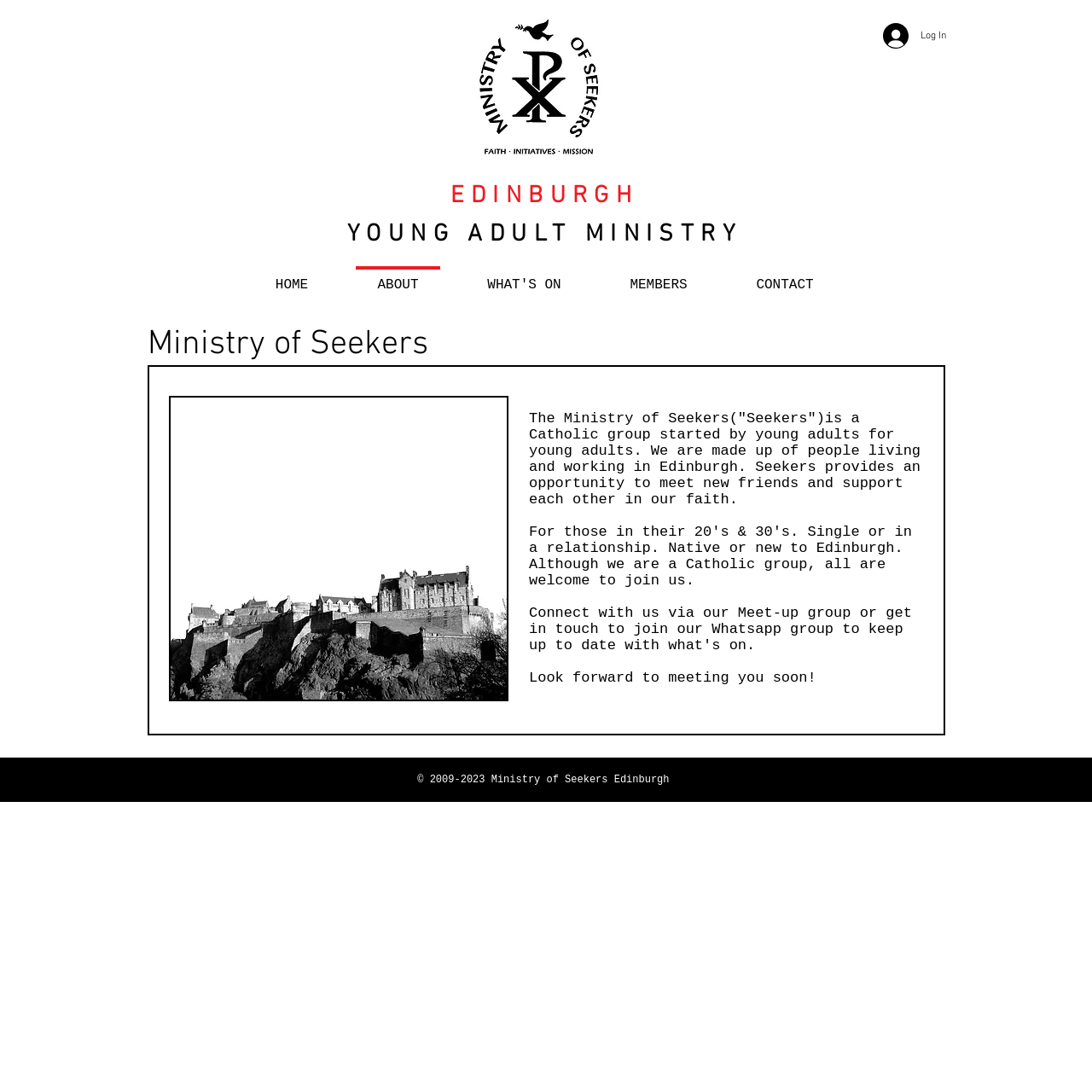Refer to the image and provide an in-depth answer to the question: 
What is the purpose of the Ministry of Seekers?

The purpose of the Ministry of Seekers can be found in the static text element with the text 'Seekers provides an opportunity to meet new friends and support each other in our faith' which is located in the main content area of the webpage.